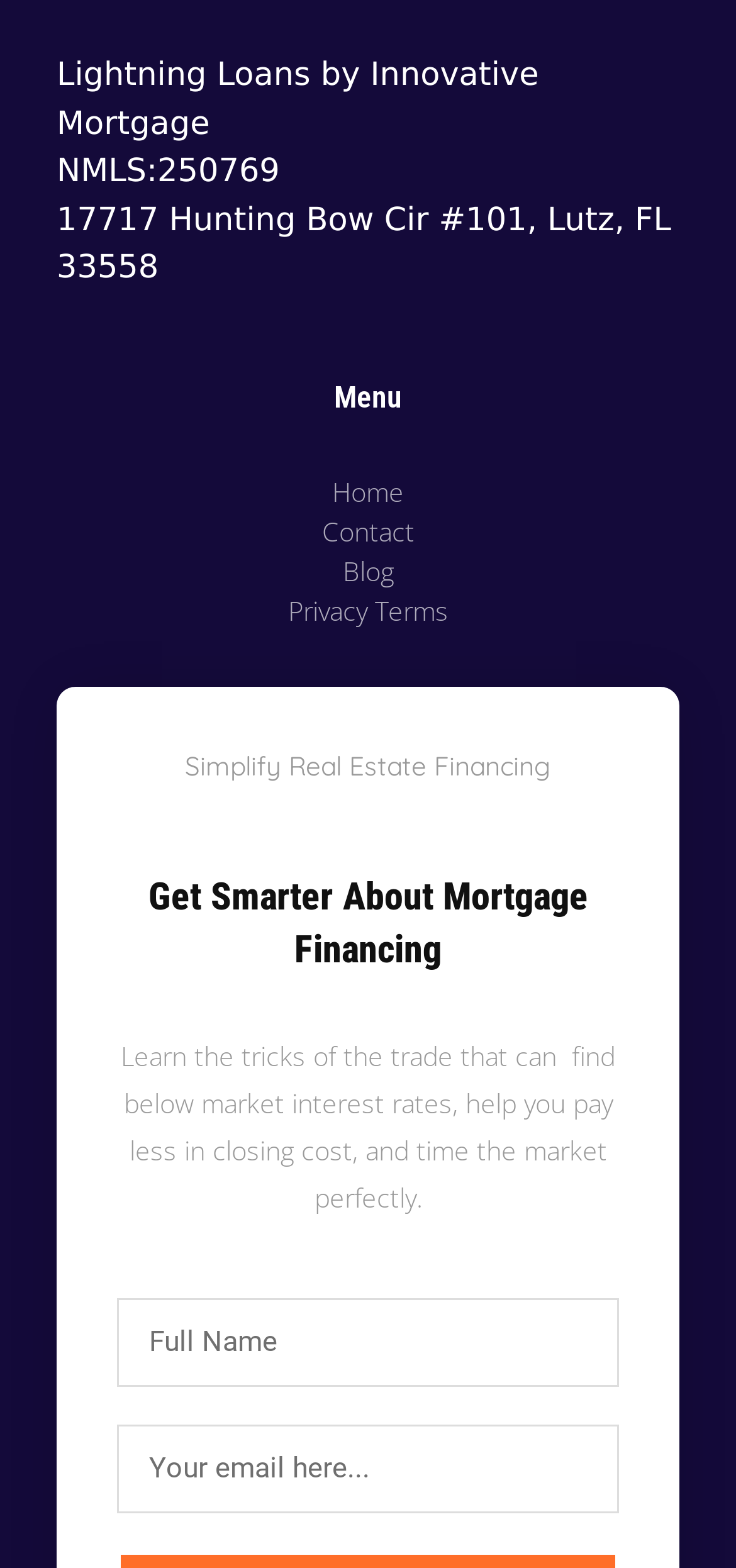What is the company name?
Using the information from the image, provide a comprehensive answer to the question.

I found the company name by looking at the top-left section of the webpage, where it is prominently displayed as 'Lightning Loans by Innovative Mortgage'.